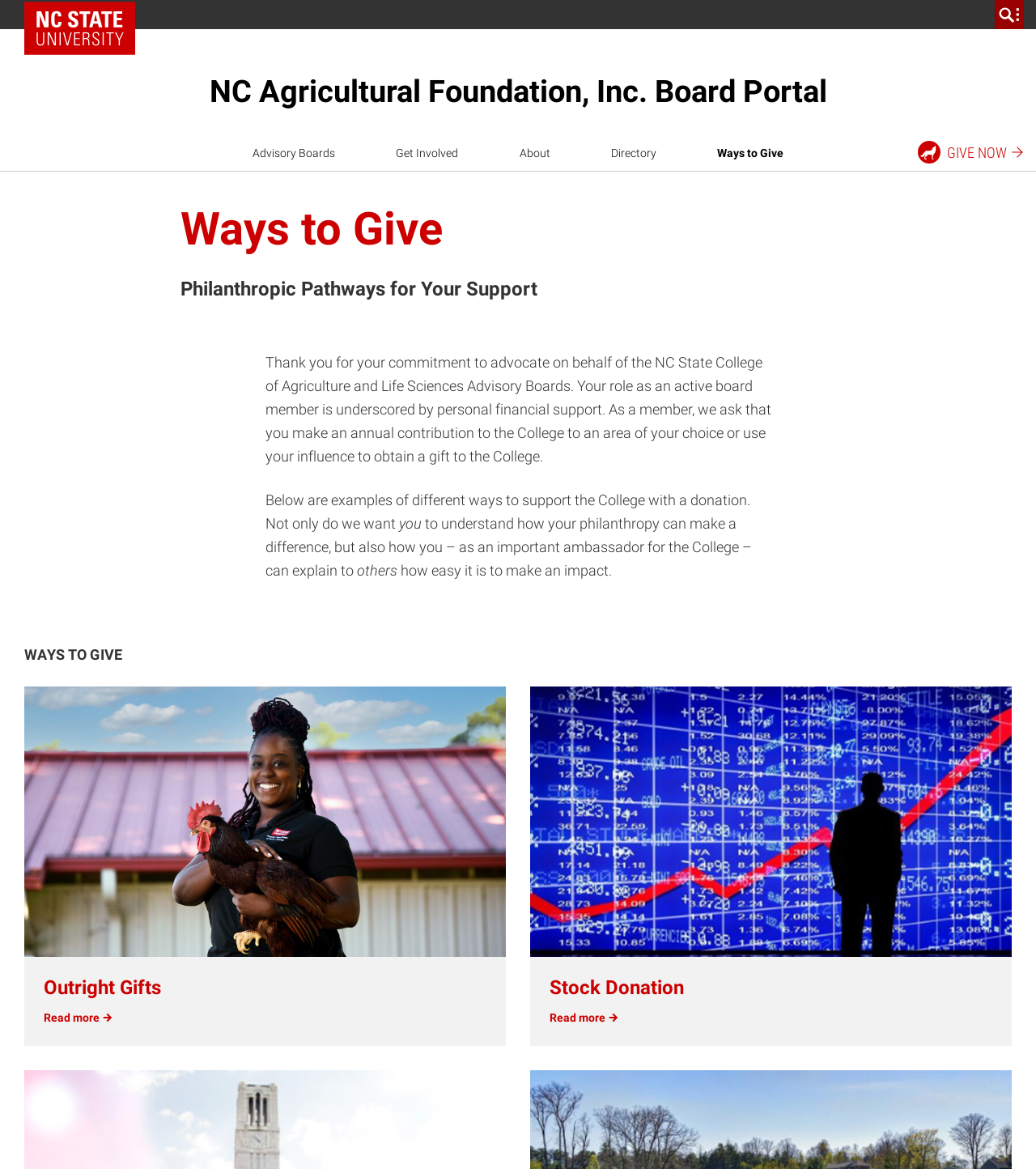Please determine the bounding box coordinates for the element that should be clicked to follow these instructions: "go to NC State Home".

[0.023, 0.0, 0.13, 0.048]